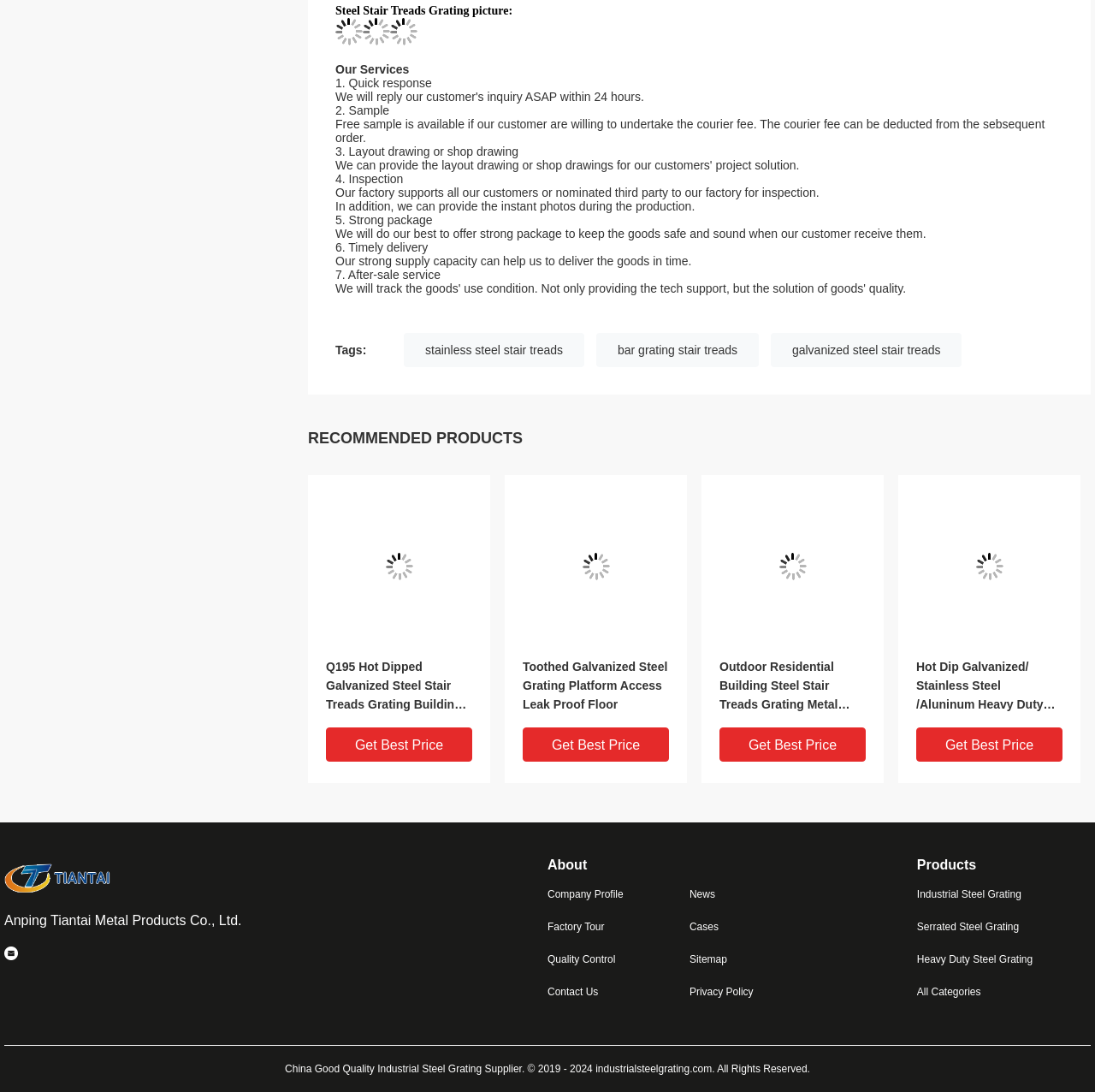Identify the bounding box coordinates of the element that should be clicked to fulfill this task: "Explore the 'Industrial Steel Grating' products". The coordinates should be provided as four float numbers between 0 and 1, i.e., [left, top, right, bottom].

[0.837, 0.812, 0.996, 0.826]